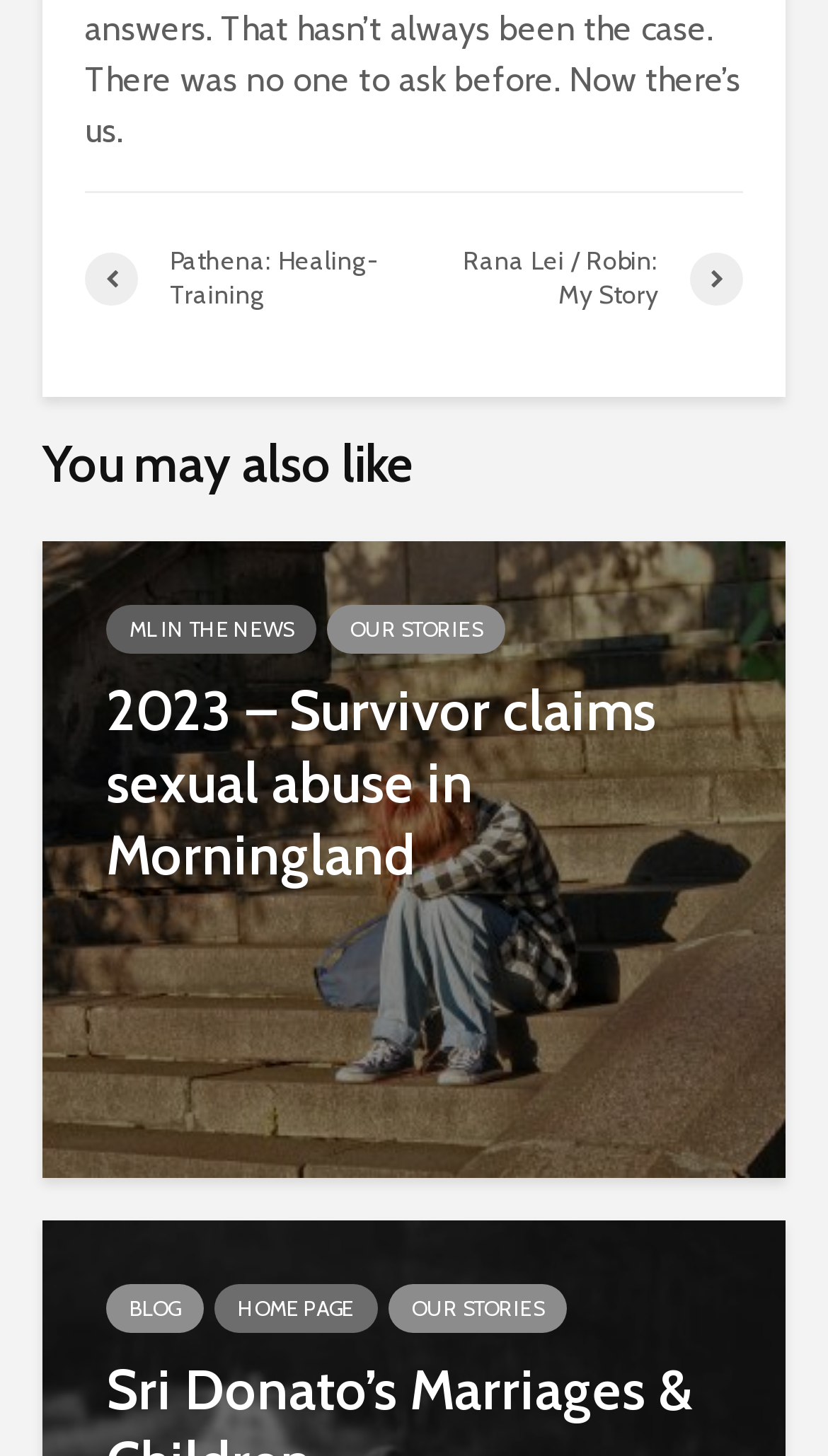Can you find the bounding box coordinates for the element to click on to achieve the instruction: "View 2023 – Survivor claims sexual abuse in Morningland"?

[0.051, 0.574, 0.949, 0.602]